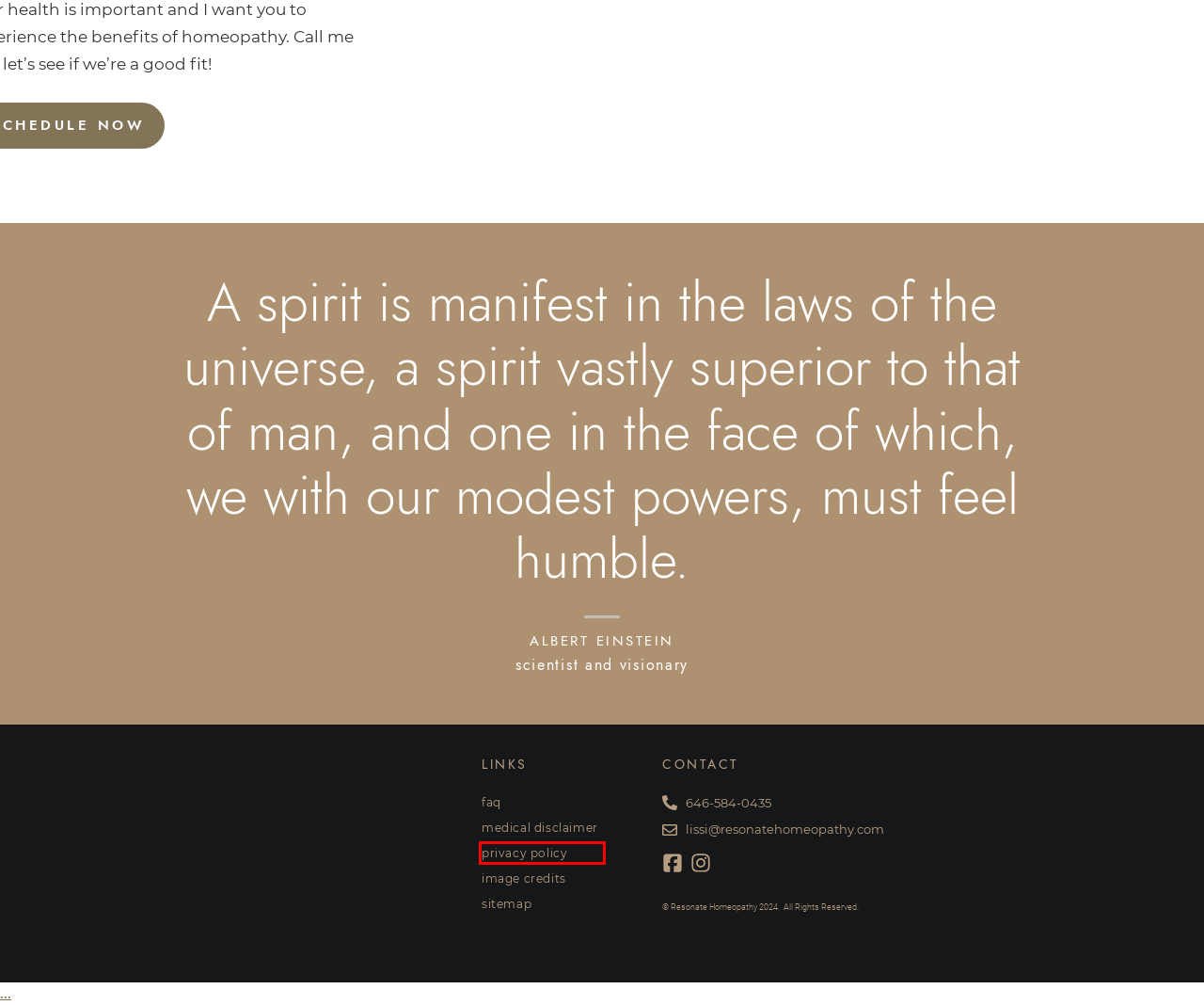Analyze the screenshot of a webpage that features a red rectangle bounding box. Pick the webpage description that best matches the new webpage you would see after clicking on the element within the red bounding box. Here are the candidates:
A. privacy policy | Resonate Homeopathy
B. Sitemap | Resonate Homeopathy
C. medical disclaimer | Resonate Homeopathy
D. Resonate Homeopathy Tucson
E. Homeopathy Services in USA | Resonate Homeopathy
F. contact / book | Resonate Homeopathy
G. NASH | The North American Society of Homeopaths
H. credits | Resonate Homeopathy

A